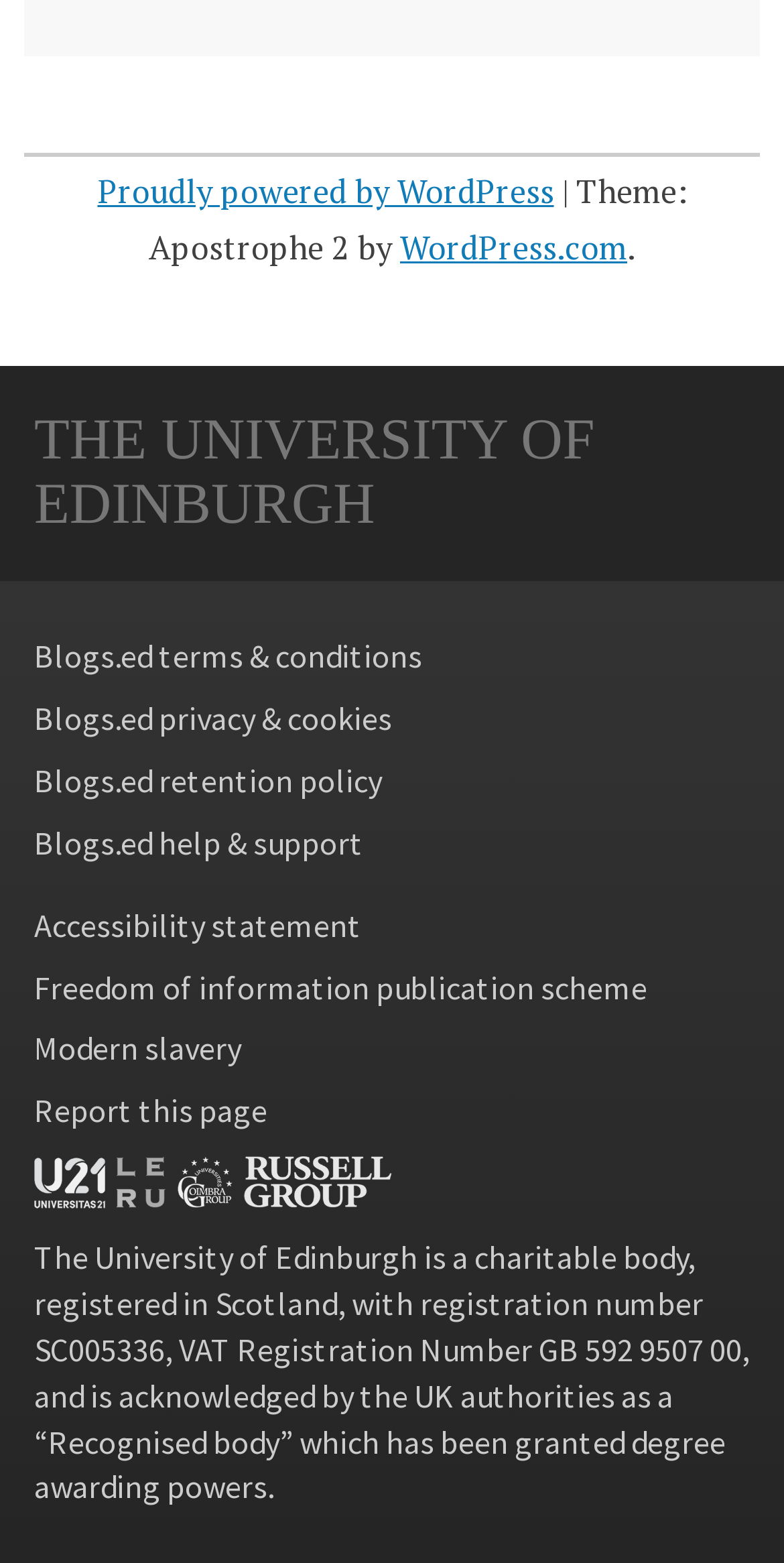Identify the bounding box coordinates for the UI element described as follows: Report this page. Use the format (top-left x, top-left y, bottom-right x, bottom-right y) and ensure all values are floating point numbers between 0 and 1.

[0.044, 0.698, 0.341, 0.723]